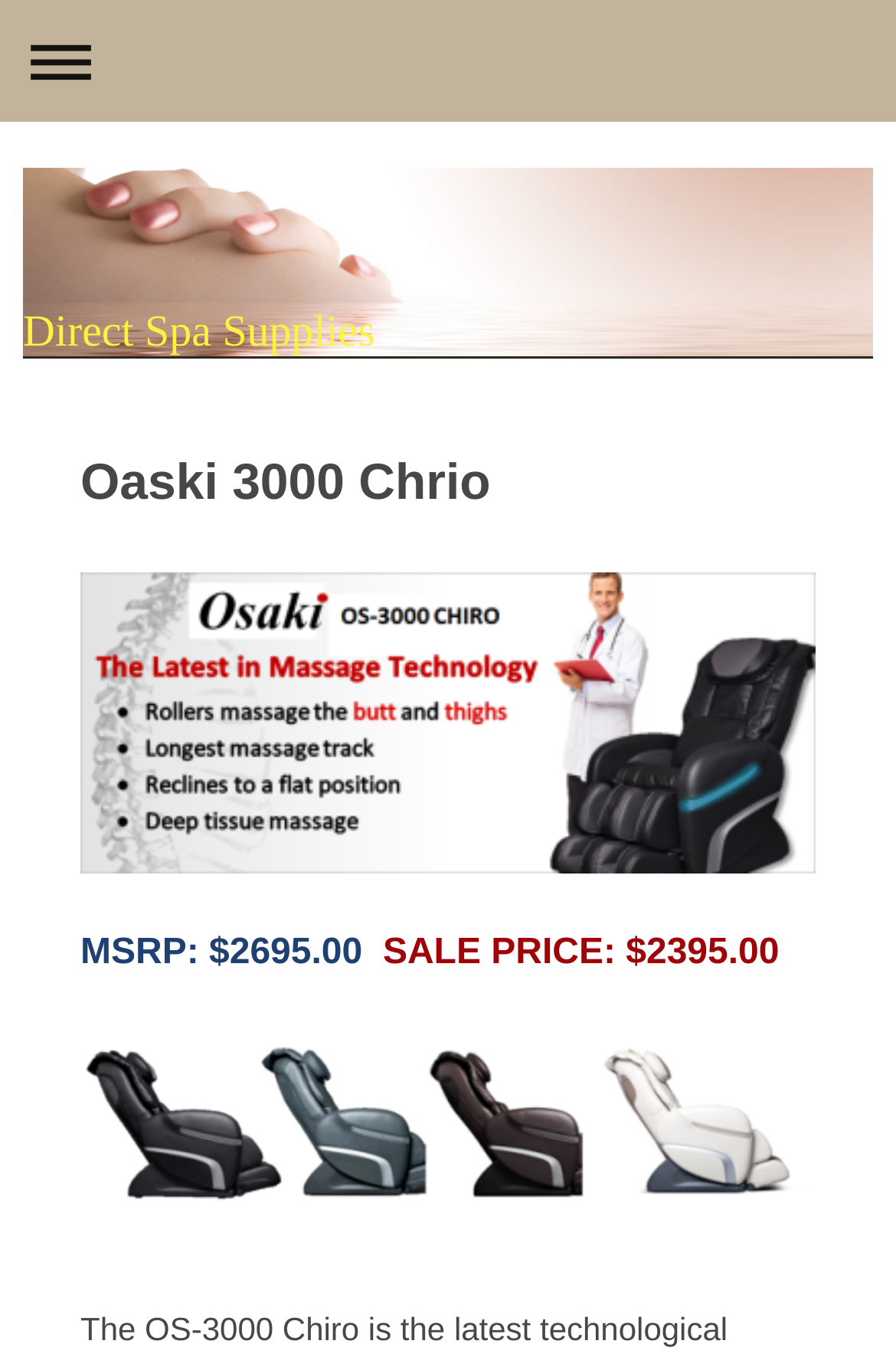Write an extensive caption that covers every aspect of the webpage.

The webpage is about Direct Spa Supplies, specifically showcasing the Oaski 3000 Chiro product. At the top left corner, there is a navigation link to expand or collapse the navigation menu. Next to it, there is a logo or icon of Direct Spa Supplies. 

Below the logo, there is a heading that reads "Oaski 3000 Chrio", which is centered at the top of the page. Underneath this heading, there are three links, stacked vertically, with no descriptive text. 

The first link is positioned at the top, followed by a heading that displays the product's pricing information, "MSRP: $2695.00 SALE PRICE: $2395.00". This pricing information is centered on the page. The second link is placed below the pricing information, and the third link is at the bottom of this section.